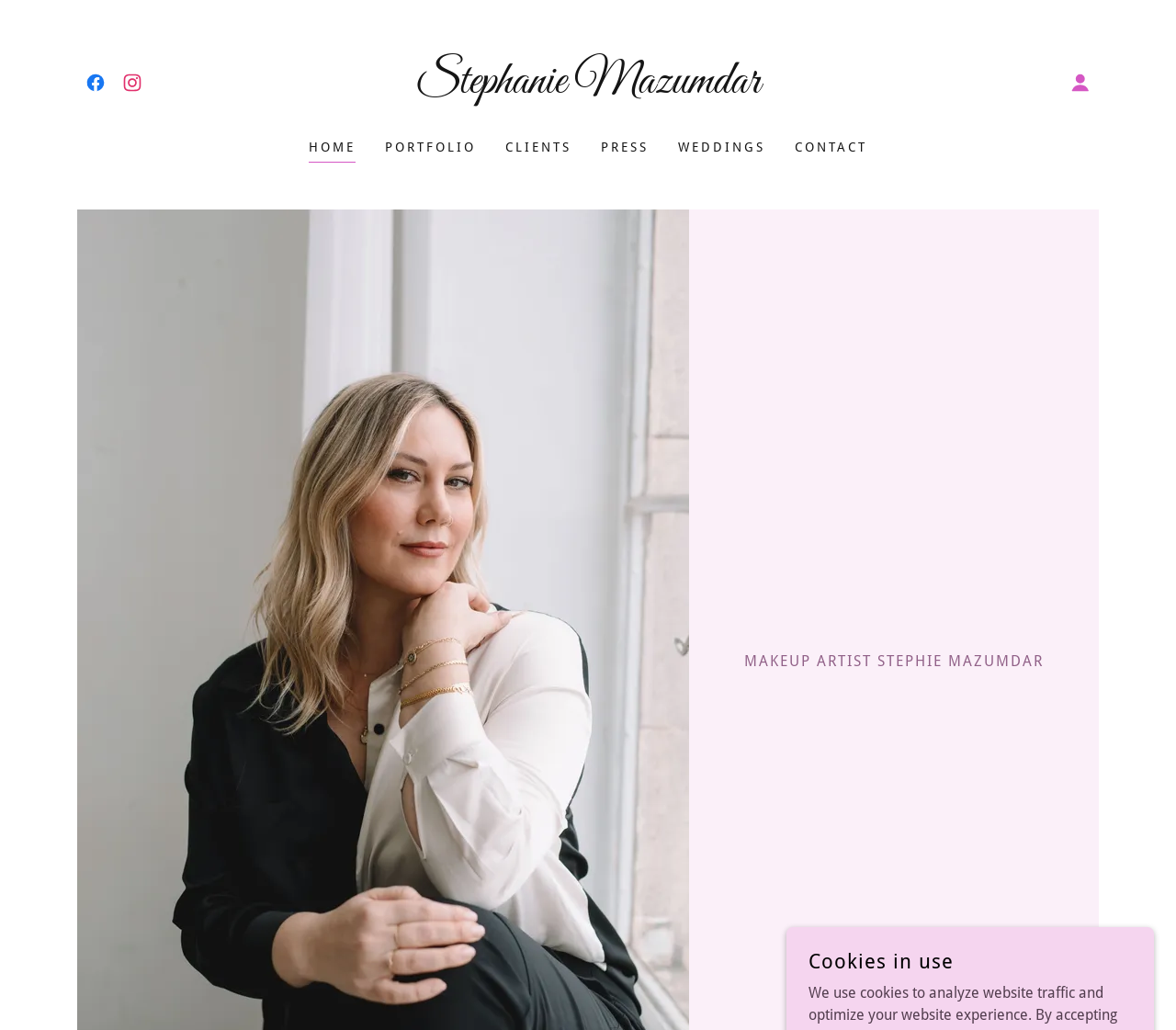What is the name of the makeup artist?
Answer the question in a detailed and comprehensive manner.

I found the answer by looking at the heading element with the text 'Stephanie Mazumdar' which is a link and has a popup menu. This suggests that it is a prominent element on the page and likely refers to the makeup artist being featured.